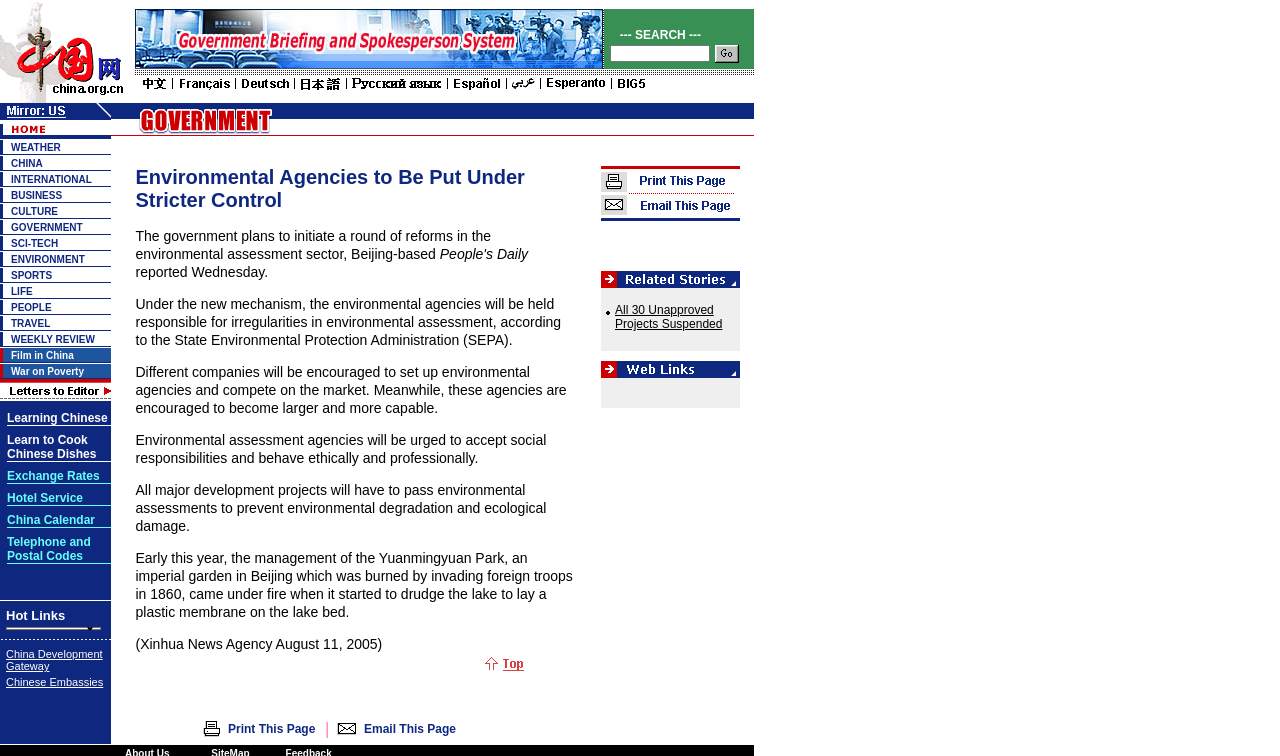Given the description Email This Page, predict the bounding box coordinates of the UI element. Ensure the coordinates are in the format (top-left x, top-left y, bottom-right x, bottom-right y) and all values are between 0 and 1.

[0.284, 0.955, 0.356, 0.974]